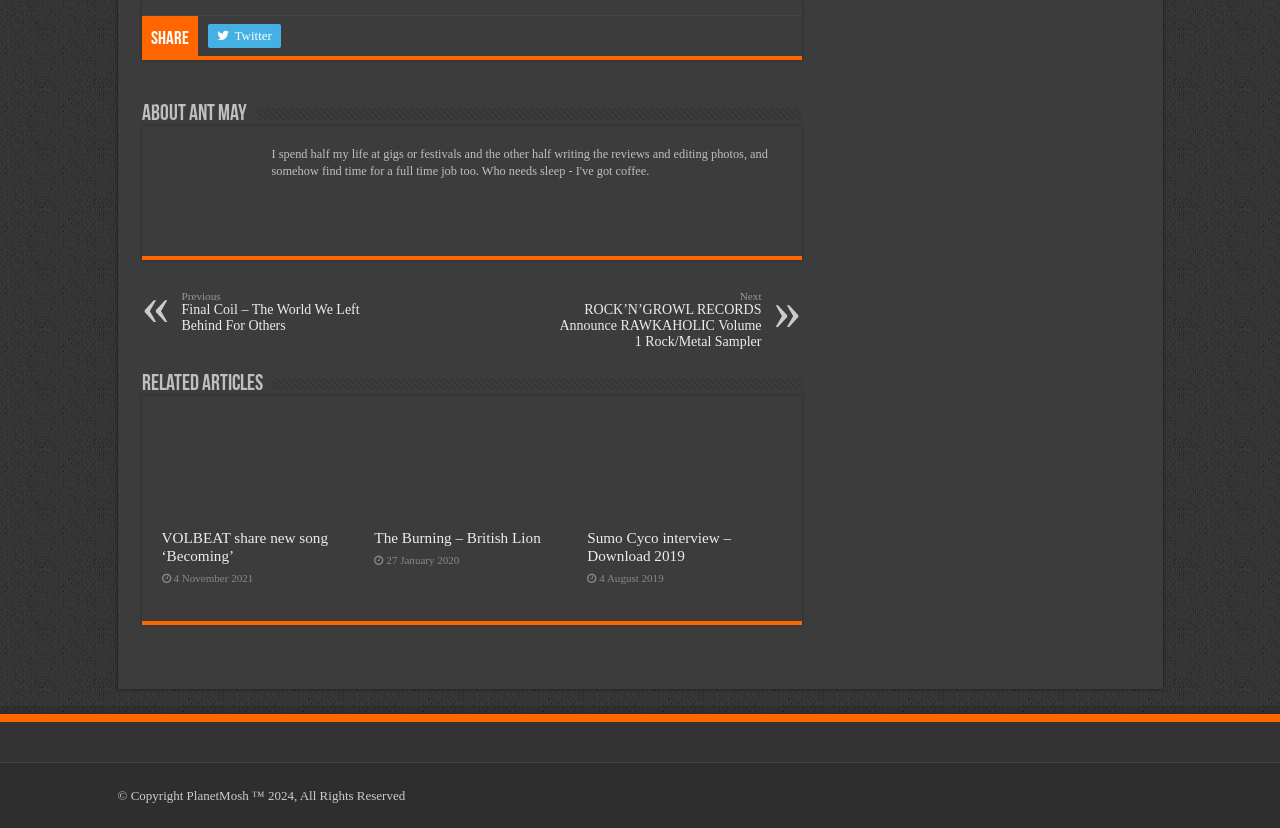Refer to the image and provide a thorough answer to this question:
What is the name of the person mentioned in the heading?

The heading 'About Ant May' suggests that the webpage is about a person named Ant May, and the content is related to this person.